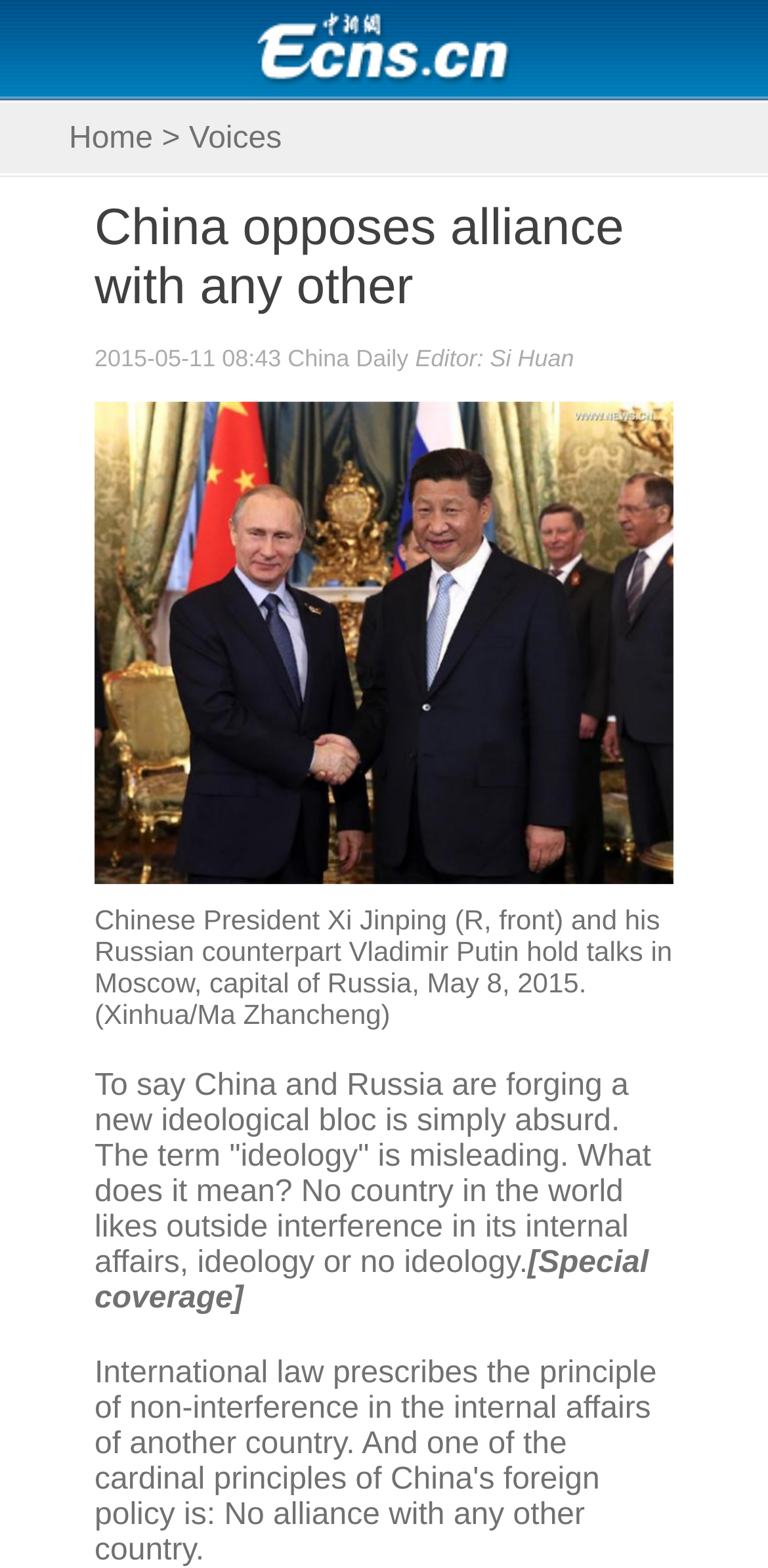Use one word or a short phrase to answer the question provided: 
What is the date of the news article?

2015-05-11